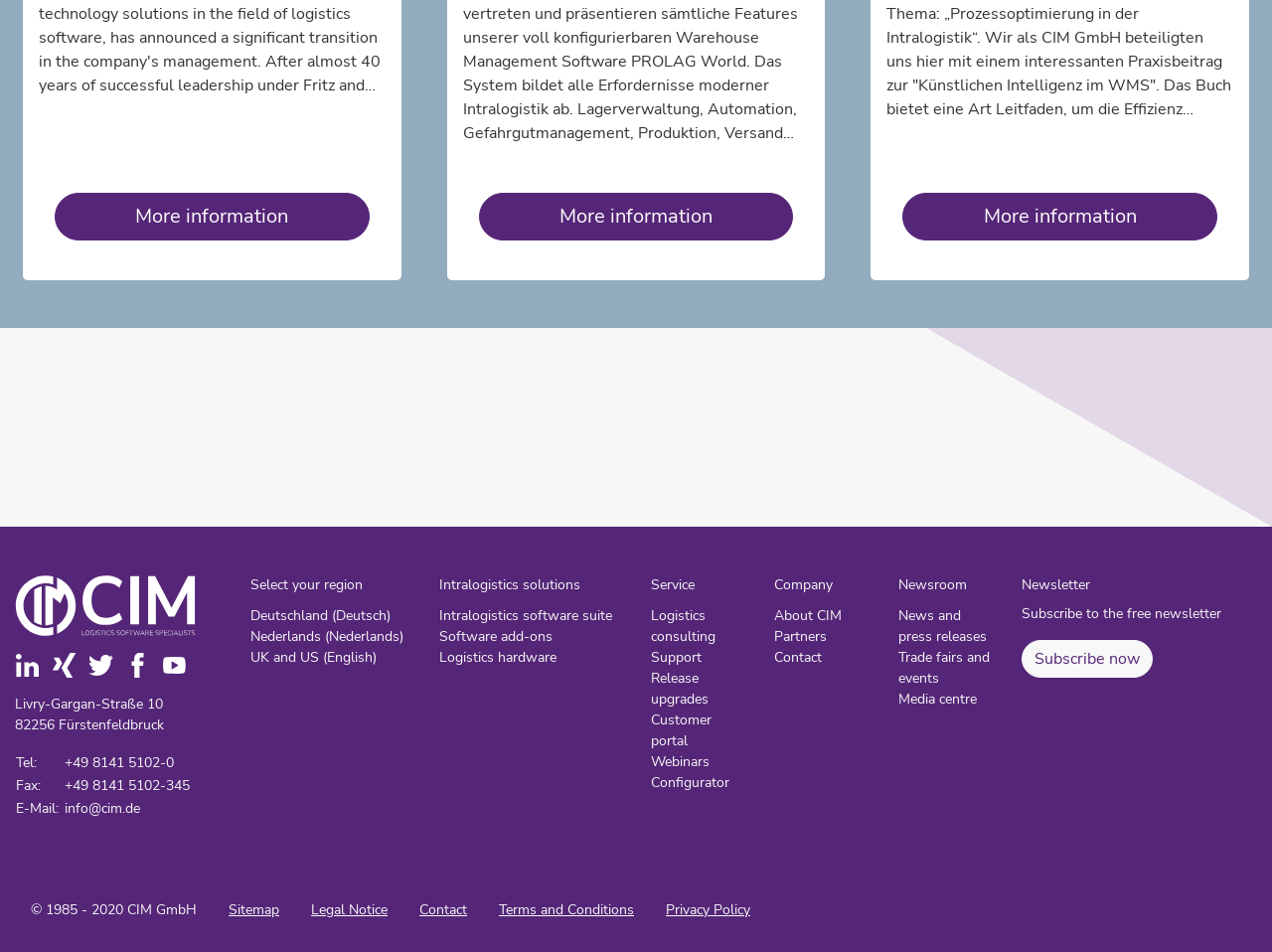Please mark the clickable region by giving the bounding box coordinates needed to complete this instruction: "Select the region as UK and US (English)".

[0.197, 0.681, 0.296, 0.701]